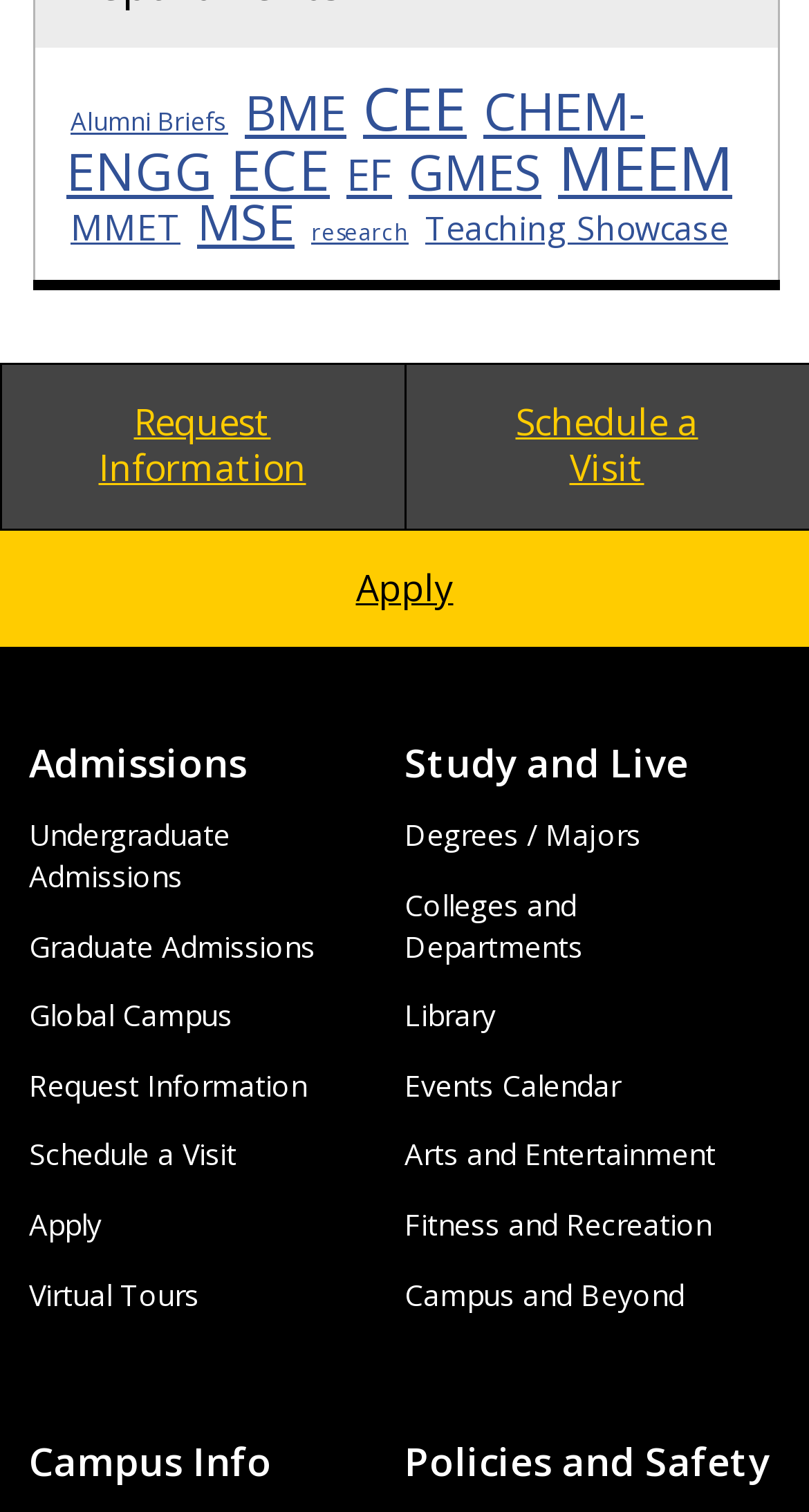Predict the bounding box of the UI element that fits this description: "Arts and Entertainment".

[0.5, 0.751, 0.885, 0.777]